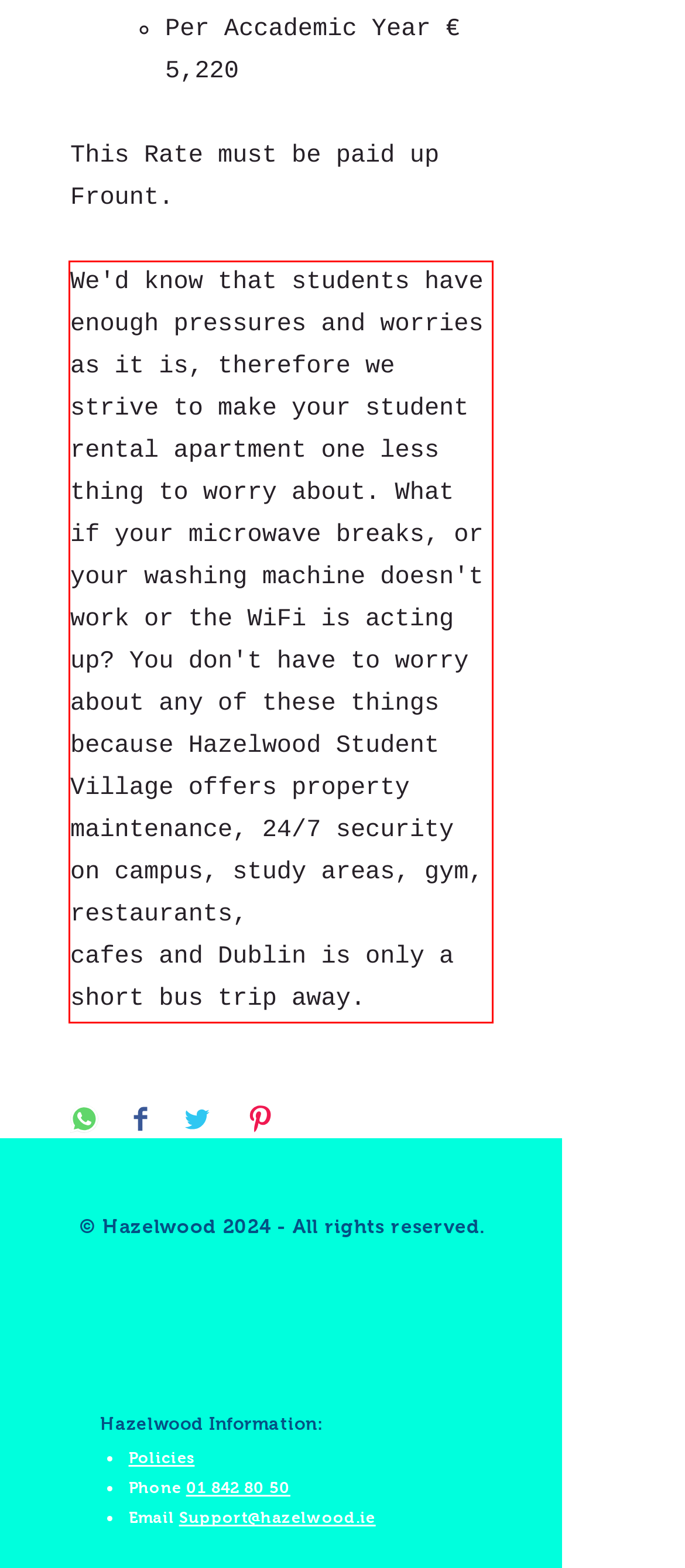You are given a screenshot showing a webpage with a red bounding box. Perform OCR to capture the text within the red bounding box.

We'd know that students have enough pressures and worries as it is, therefore we strive to make your student rental apartment one less thing to worry about. What if your microwave breaks, or your washing machine doesn't work or the WiFi is acting up? You don't have to worry about any of these things because Hazelwood Student Village offers property maintenance, 24/7 security on campus, study areas, gym, restaurants, cafes and Dublin is only a short bus trip away.